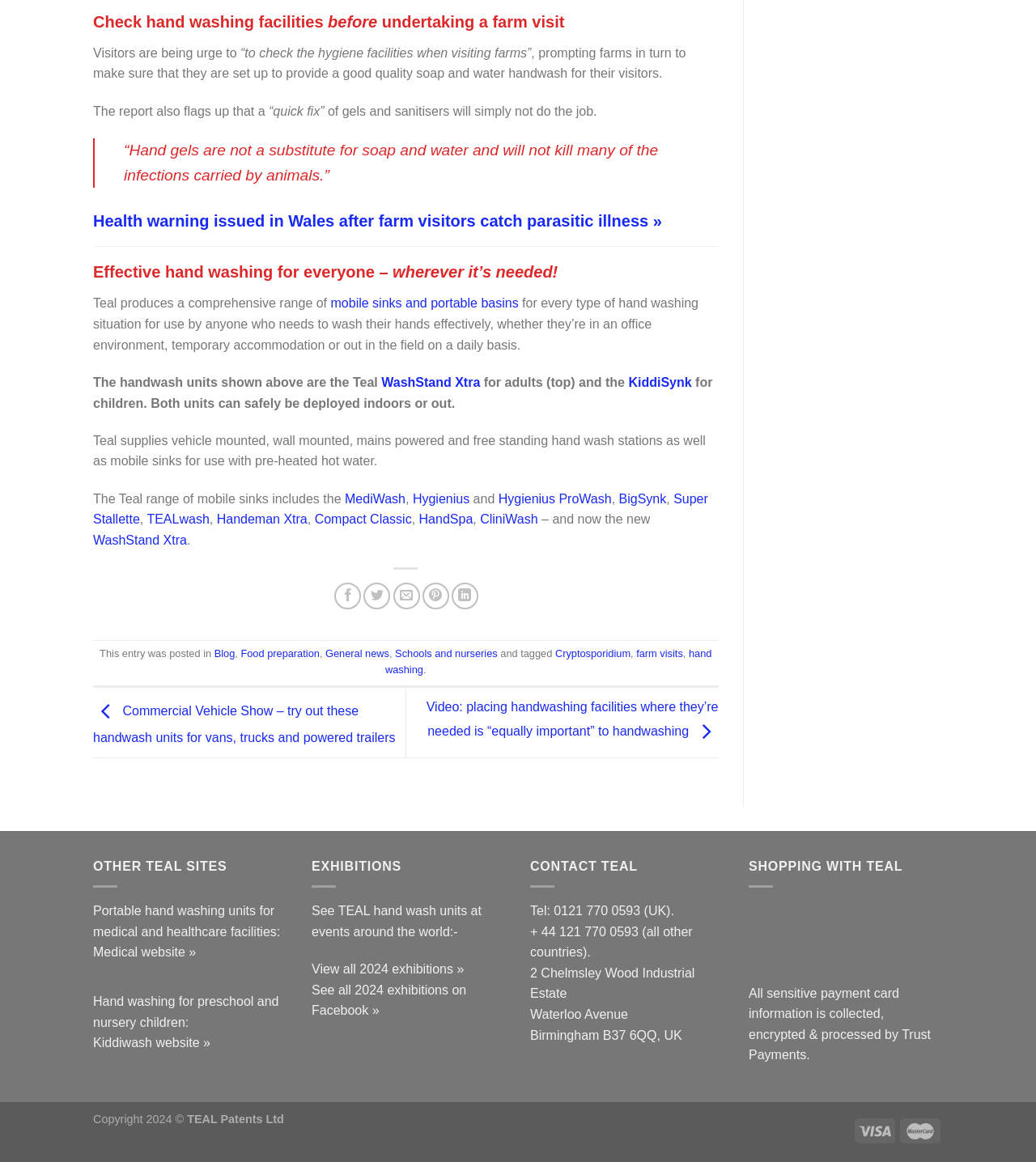What is the alternative to hand gels and sanitisers?
Provide a detailed and extensive answer to the question.

According to the webpage, hand gels and sanitisers are not a substitute for soap and water, implying that soap and water are a more effective and recommended alternative for hand washing.